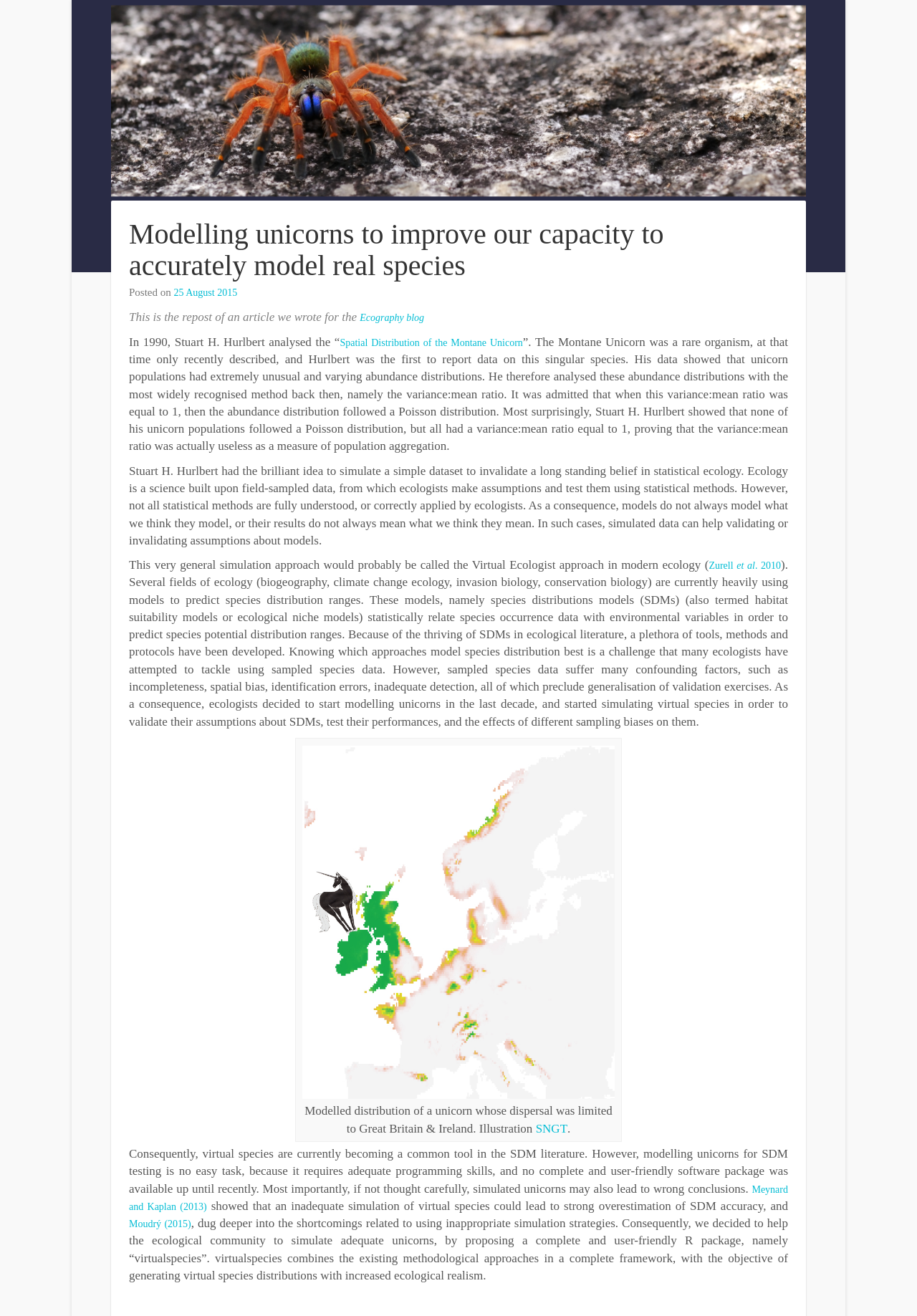Answer the question below in one word or phrase:
What is the name of the R package proposed for simulating virtual species?

virtualspecies